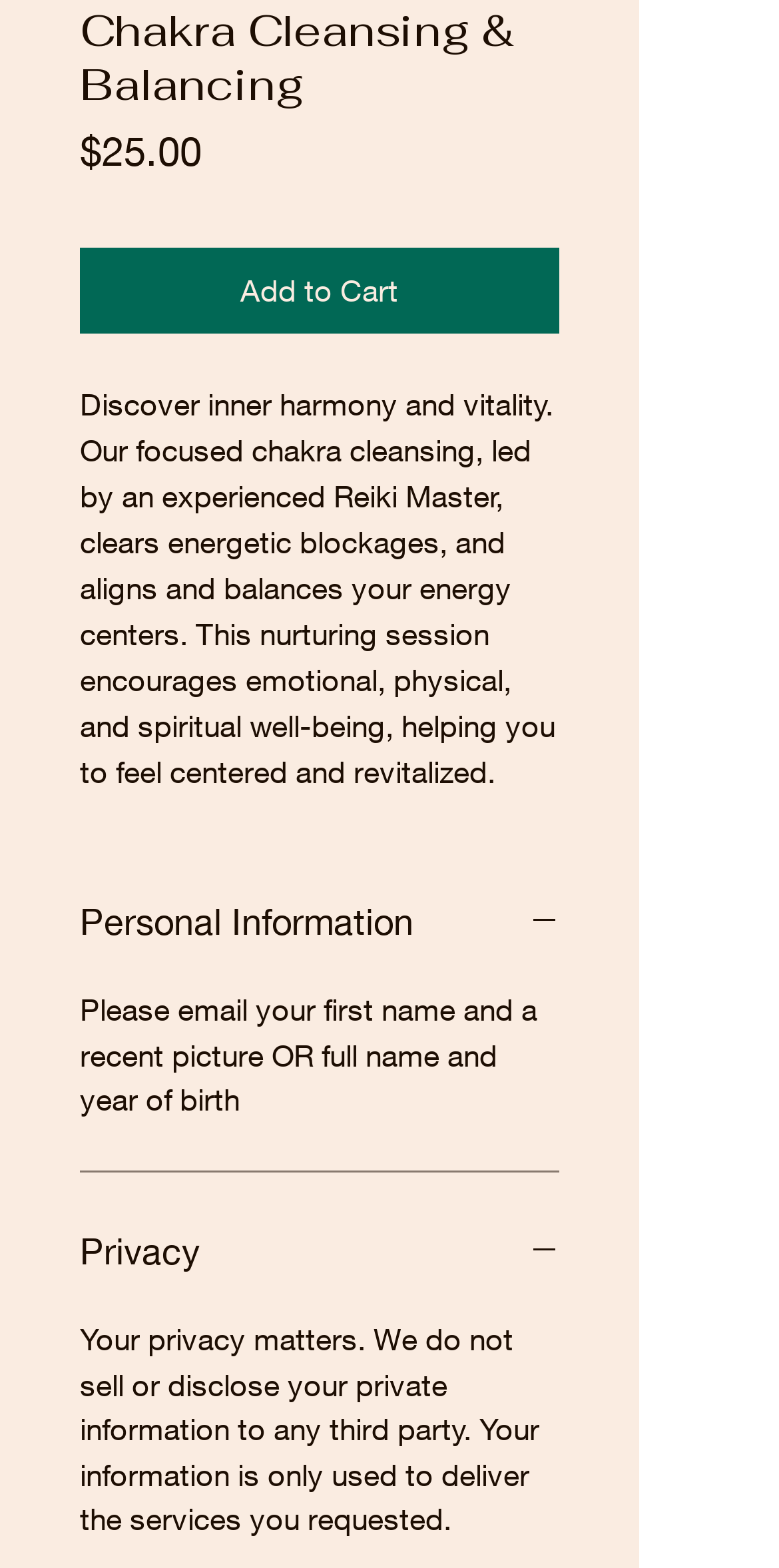Given the description "Privacy", provide the bounding box coordinates of the corresponding UI element.

[0.103, 0.778, 0.718, 0.818]